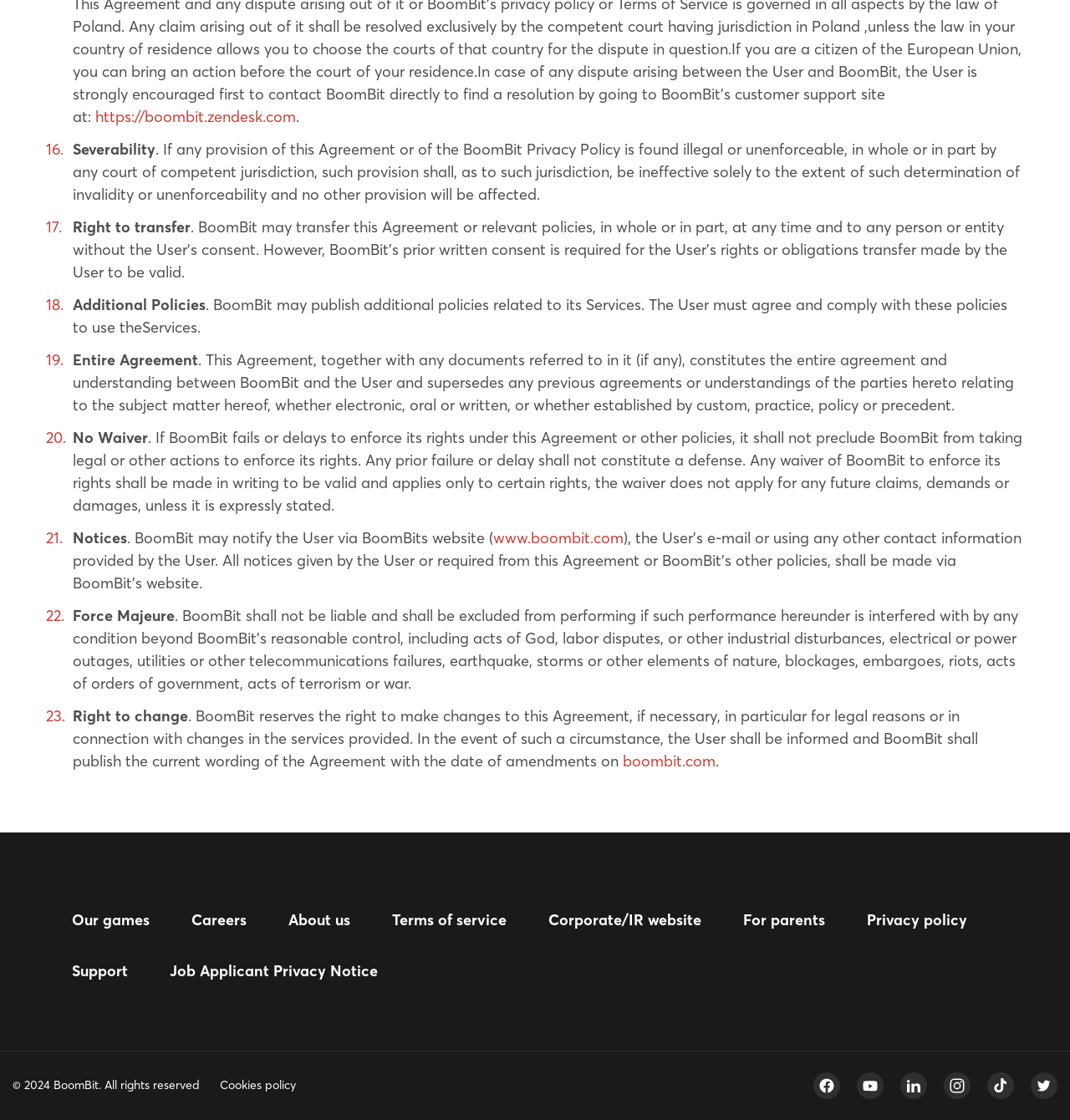Can BoomBit transfer this Agreement?
Look at the image and respond to the question as thoroughly as possible.

According to the 'Right to transfer' section, BoomBit may transfer this Agreement or relevant policies, in whole or in part, at any time and to any person or entity without the User's consent.